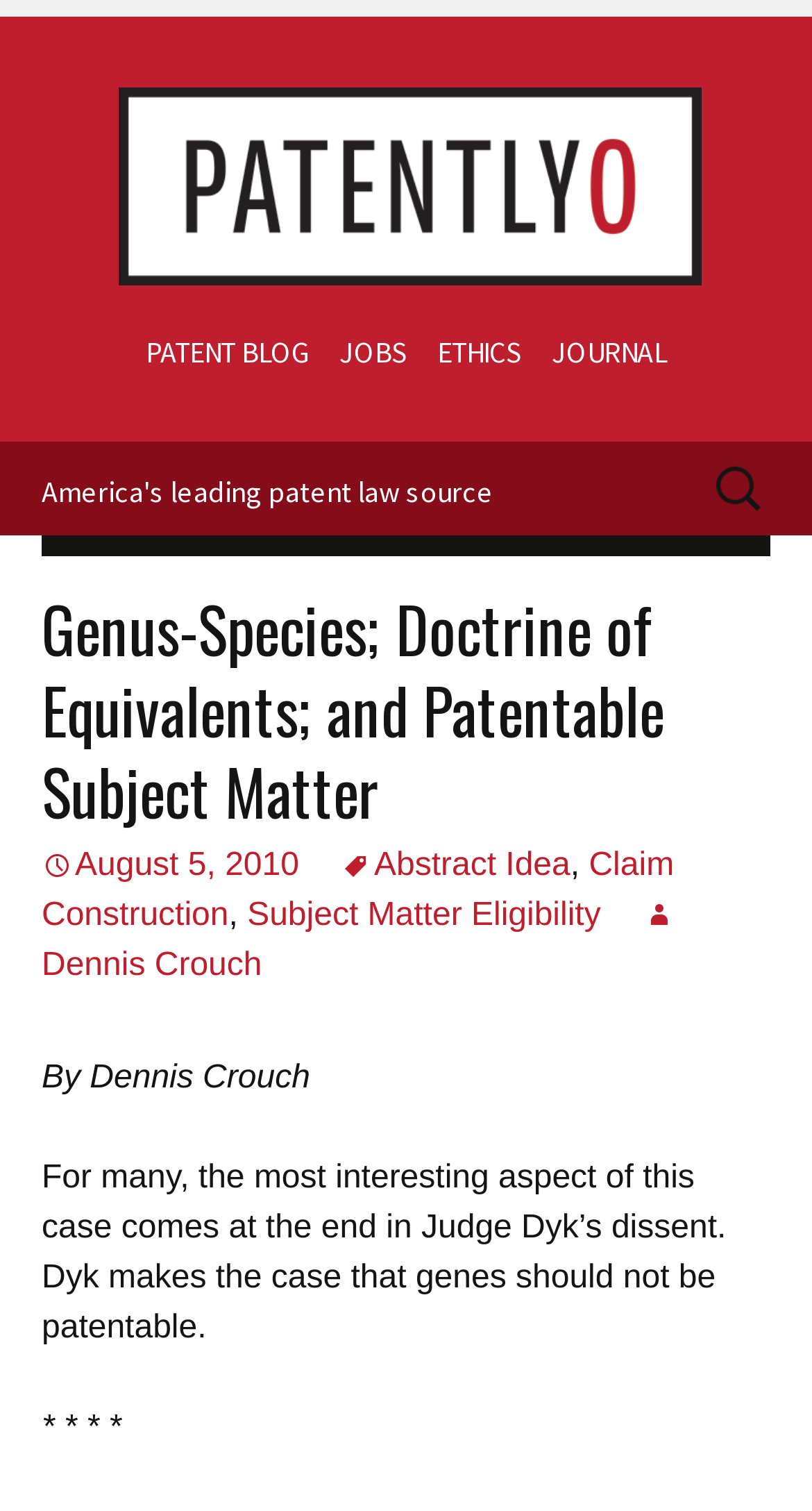Highlight the bounding box coordinates of the region I should click on to meet the following instruction: "Play the audio".

None